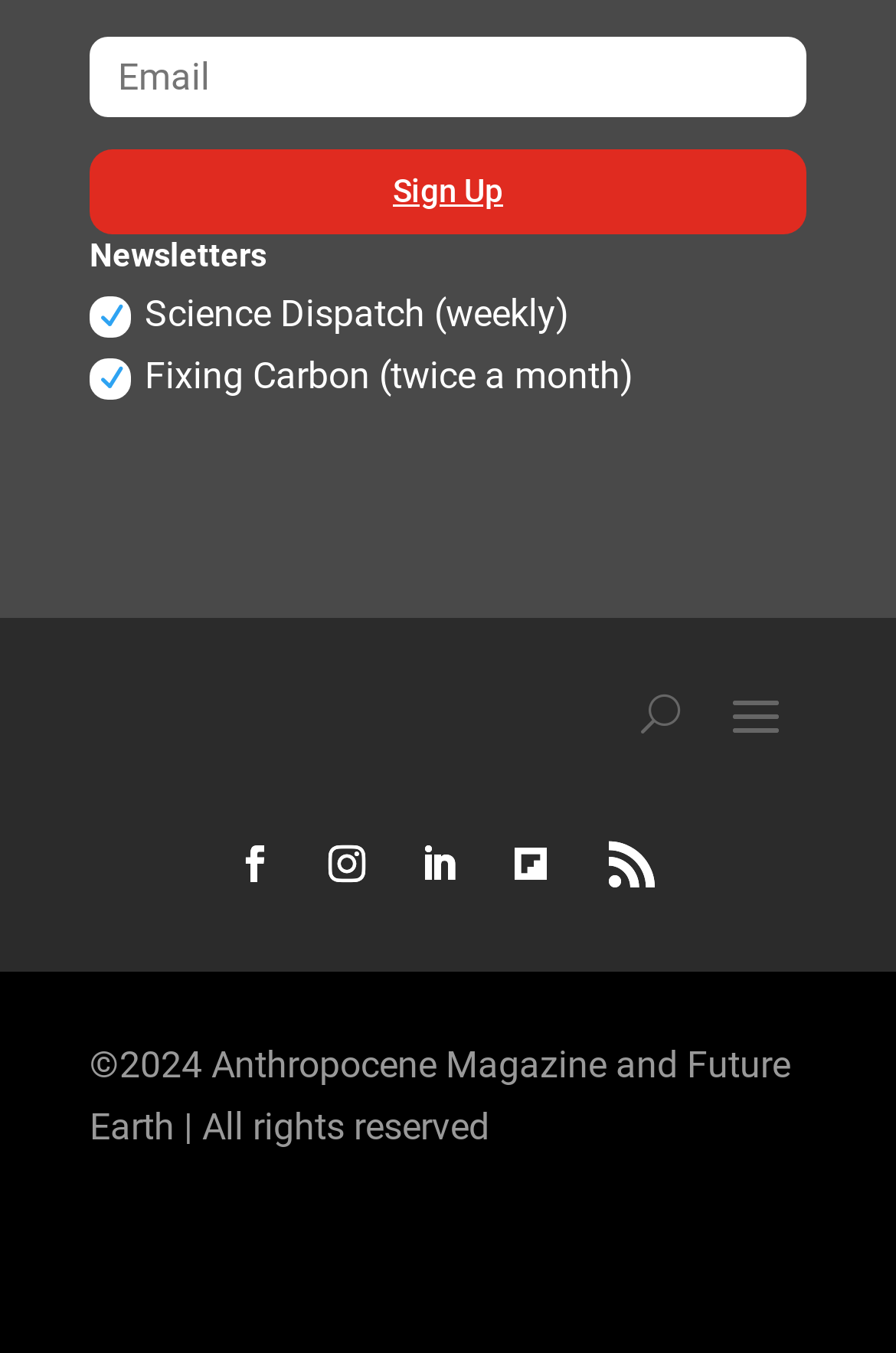Locate the bounding box coordinates of the area to click to fulfill this instruction: "Click on Fixing Carbon". The bounding box should be presented as four float numbers between 0 and 1, in the order [left, top, right, bottom].

[0.162, 0.261, 0.708, 0.294]